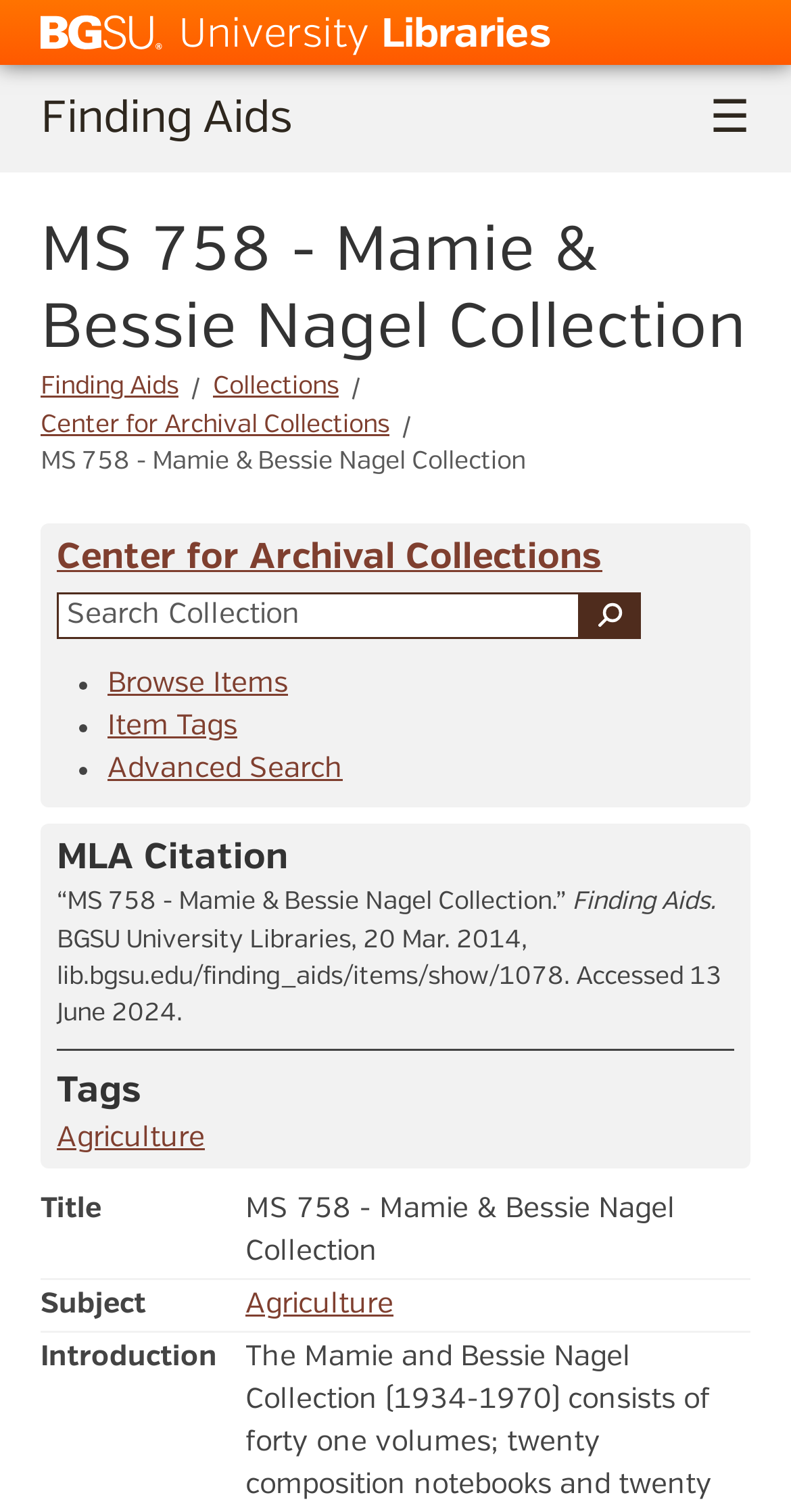Please specify the bounding box coordinates of the clickable region to carry out the following instruction: "Search Collection". The coordinates should be four float numbers between 0 and 1, in the format [left, top, right, bottom].

[0.072, 0.392, 0.733, 0.423]